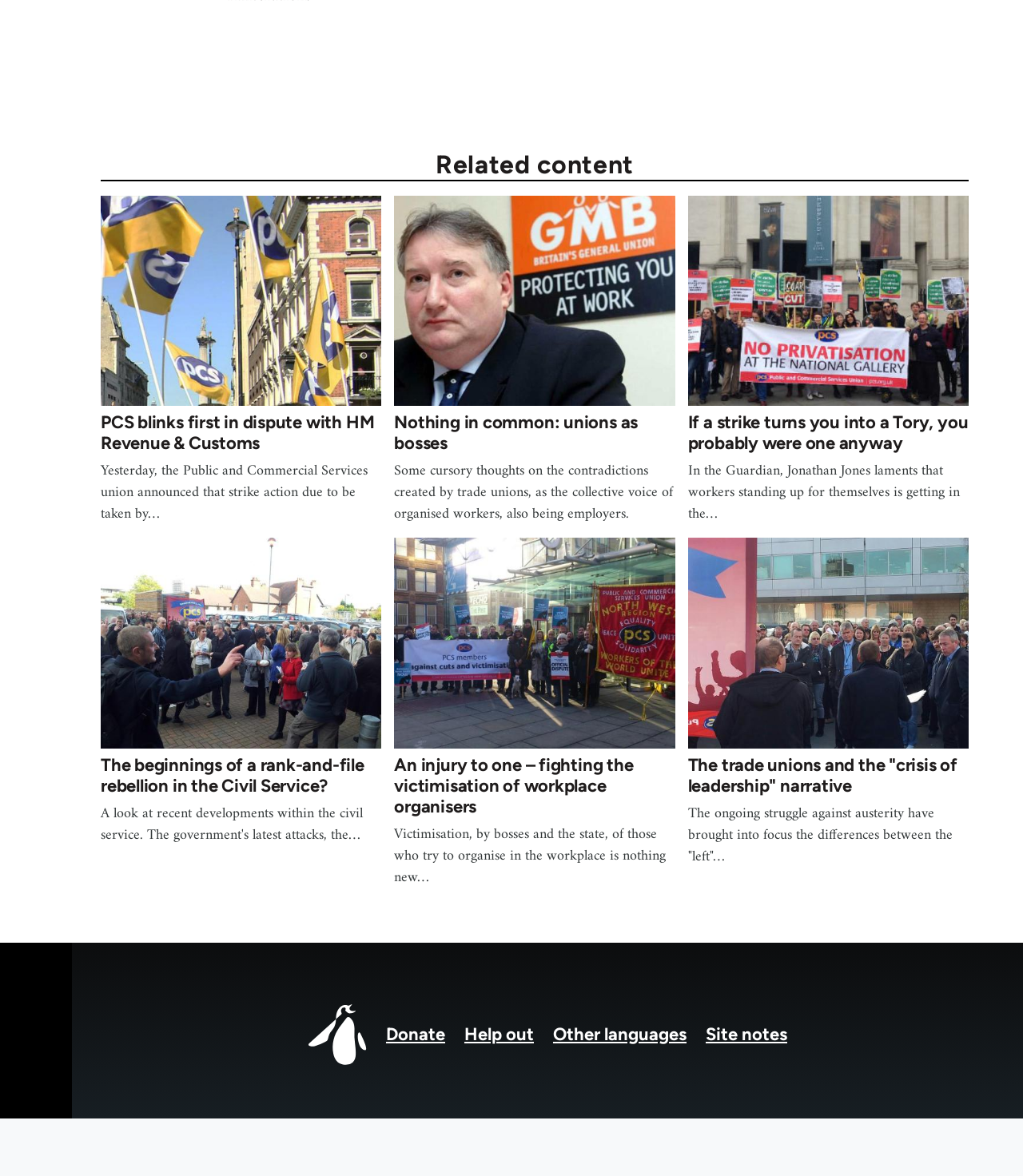Kindly respond to the following question with a single word or a brief phrase: 
What is the website's main topic?

Trade unions